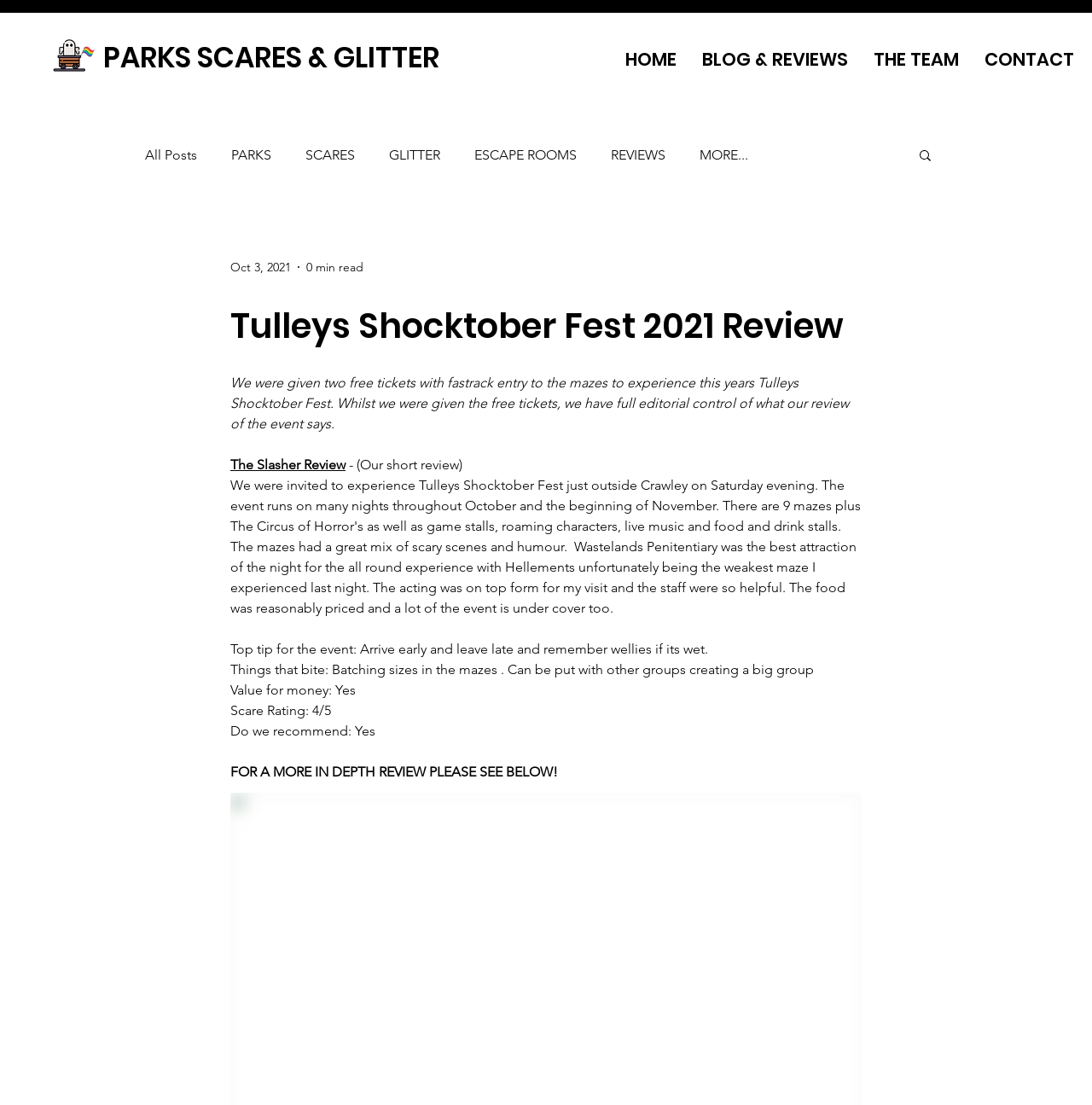Determine the bounding box coordinates of the clickable element to achieve the following action: 'Click on the 'HOME' link'. Provide the coordinates as four float values between 0 and 1, formatted as [left, top, right, bottom].

[0.561, 0.034, 0.631, 0.073]